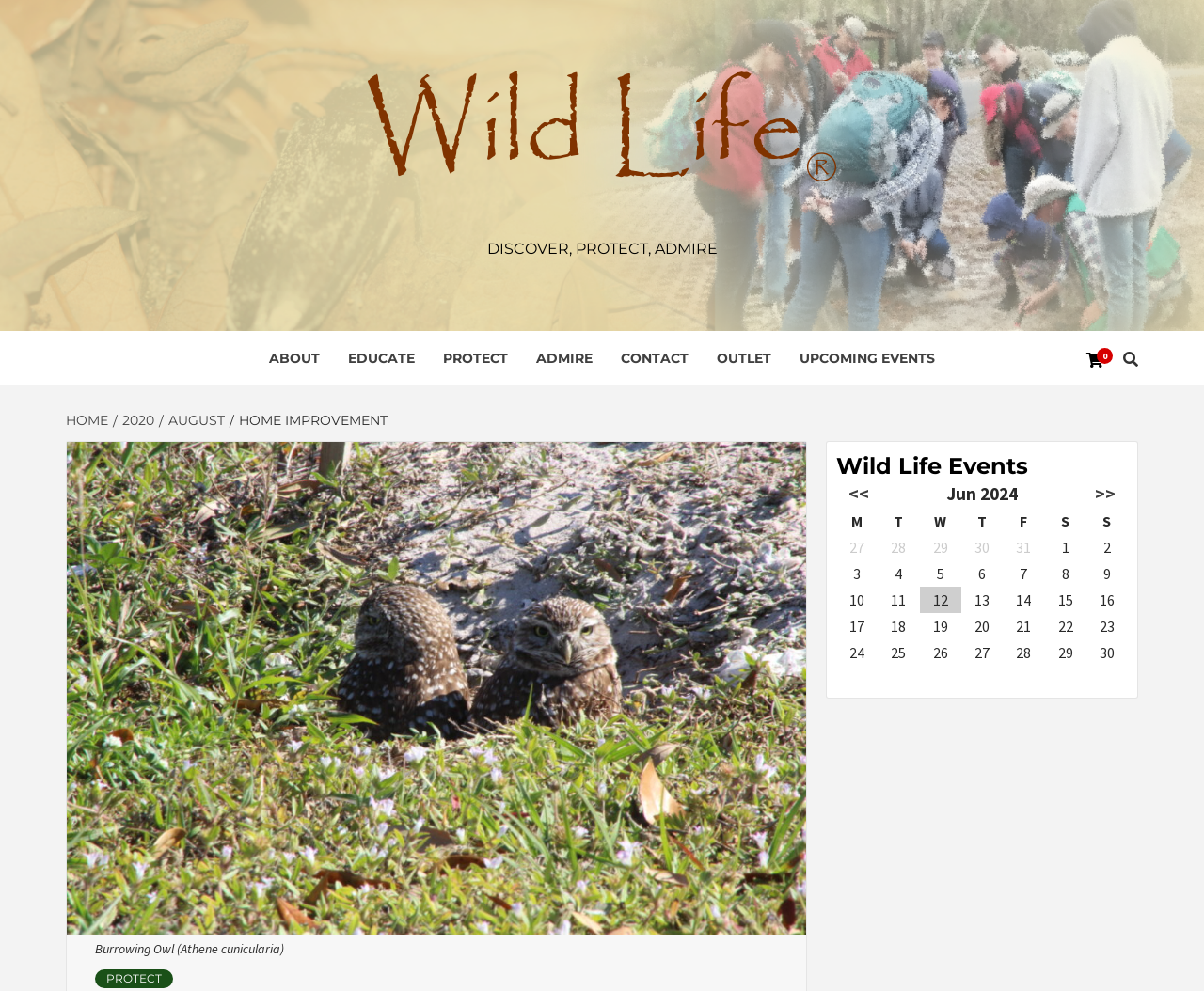Create an in-depth description of the webpage, covering main sections.

The webpage is about Home Improvement, with a focus on wildlife events and conservation. At the top, there is a navigation menu with links to "HOME", "2020", "AUGUST", and "HOME IMPROVEMENT". Below this menu, there is a prominent image of Burrowing Owls in the ground, accompanied by a brief description of the species.

To the right of the image, there is a section with links to various pages, including "ABOUT", "EDUCATE", "PROTECT", "ADMIRE", "CONTACT", "OUTLET", and "UPCOMING EVENTS". Above this section, there is a static text element with the phrase "DISCOVER, PROTECT, ADMIRE".

On the lower half of the page, there is a table displaying a calendar of events for June 2024. The table has rows and columns, with each cell containing a date or a link to a specific event. The calendar is headed by a row with links to navigate to previous or next months.

To the left of the calendar, there is a complementary section with a heading "Wild Life Events". This section appears to be a sidebar or a widget, and it does not contain any interactive elements.

Overall, the webpage has a clean and organized layout, with a clear focus on promoting wildlife conservation and education. The use of images and tables helps to break up the text and make the content more engaging and easy to navigate.